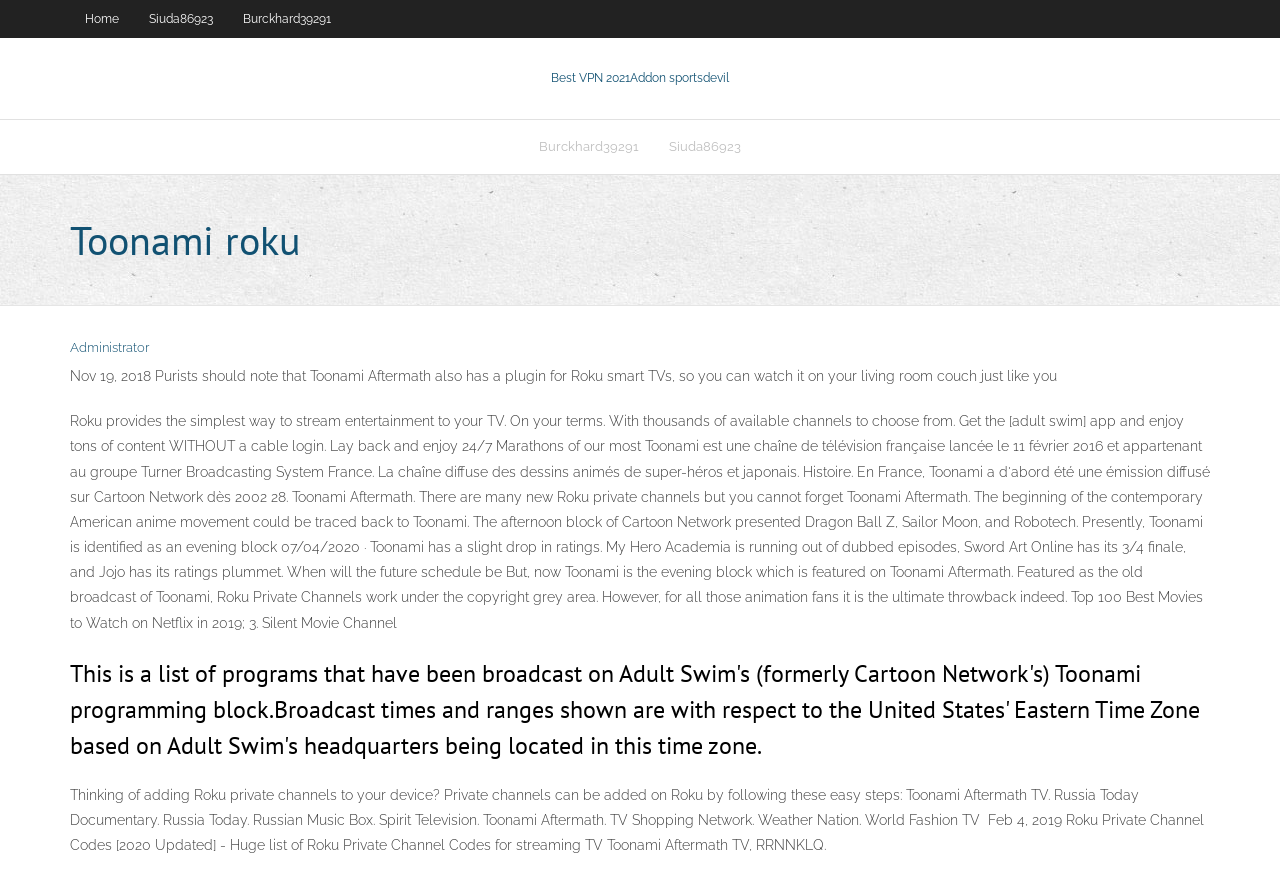How many private channels are mentioned? Examine the screenshot and reply using just one word or a brief phrase.

9